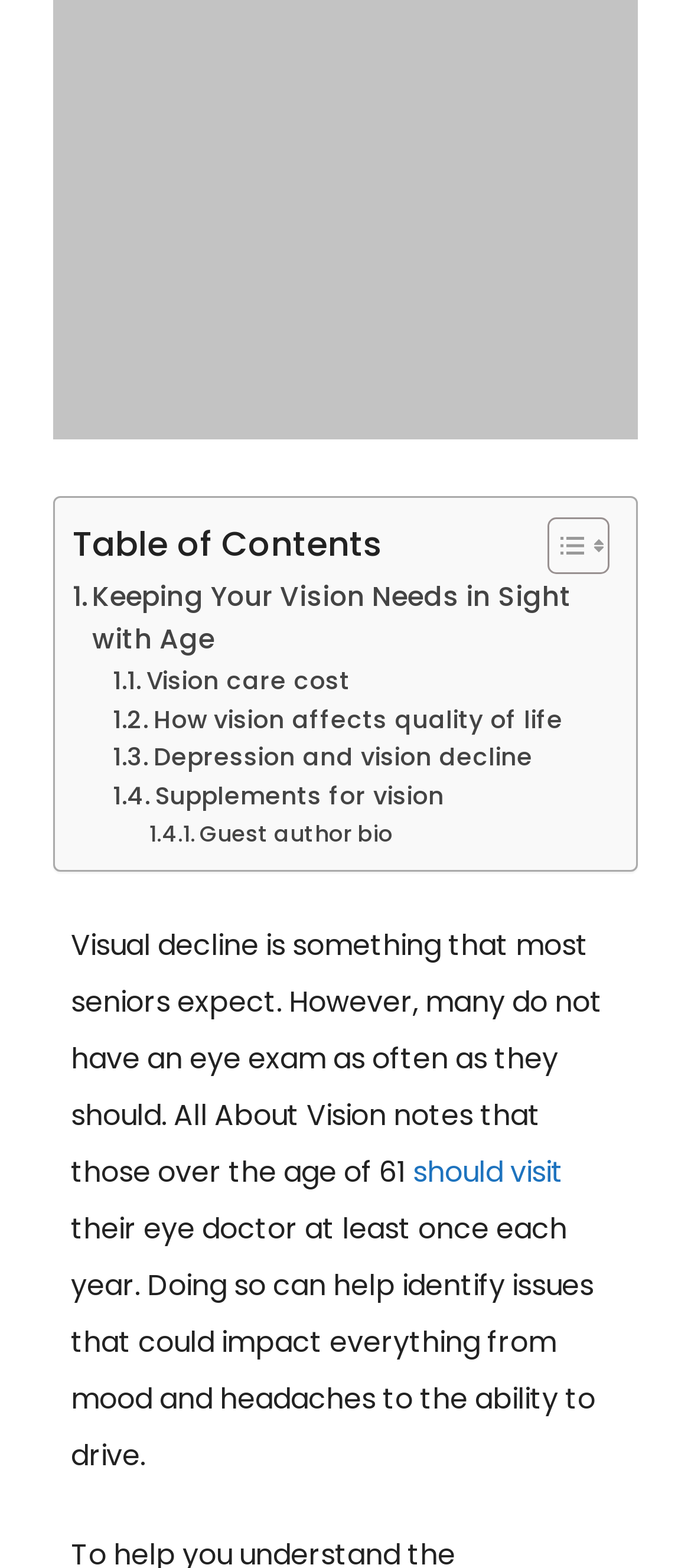Provide a thorough and detailed response to the question by examining the image: 
What is the importance of regular eye exams for seniors?

The webpage emphasizes the importance of regular eye exams for seniors, stating that they can help identify issues that could impact their daily lives, such as mood, headaches, and the ability to drive. This suggests that regular eye exams are crucial for maintaining overall health and well-being in older adults.